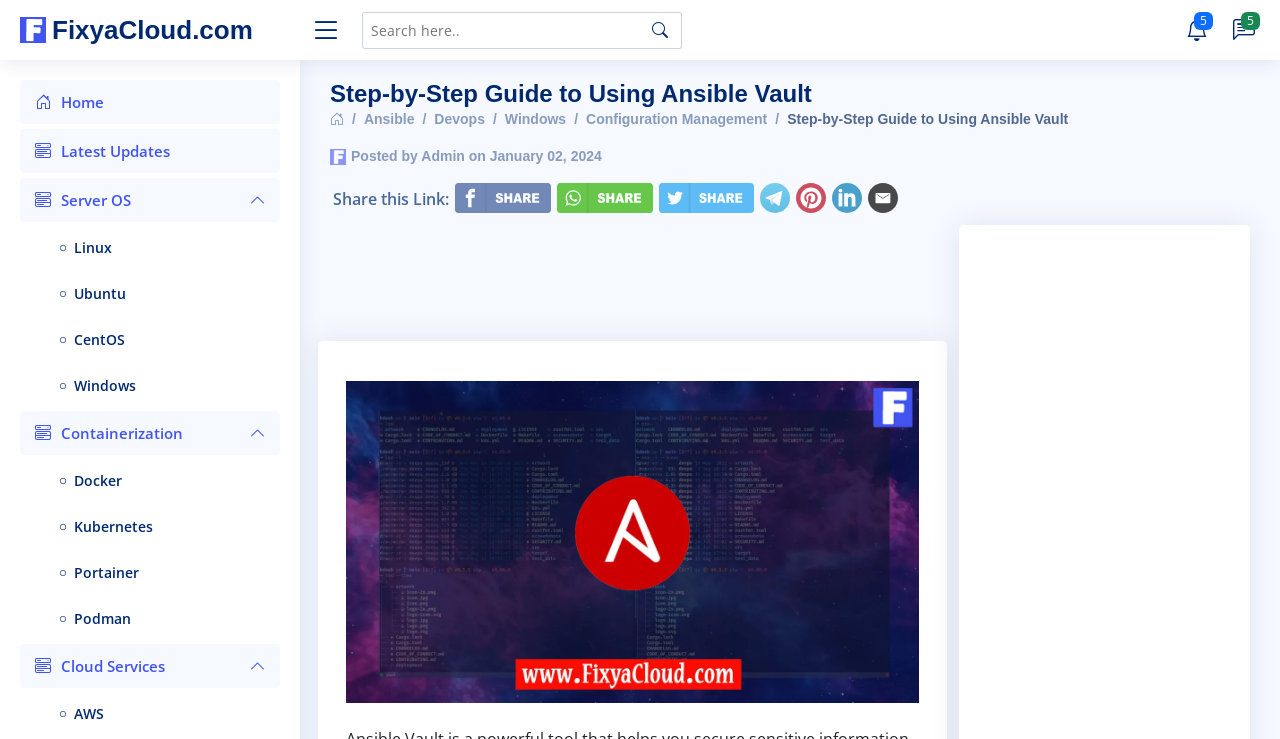Indicate the bounding box coordinates of the clickable region to achieve the following instruction: "Go to the home page."

[0.016, 0.108, 0.219, 0.168]